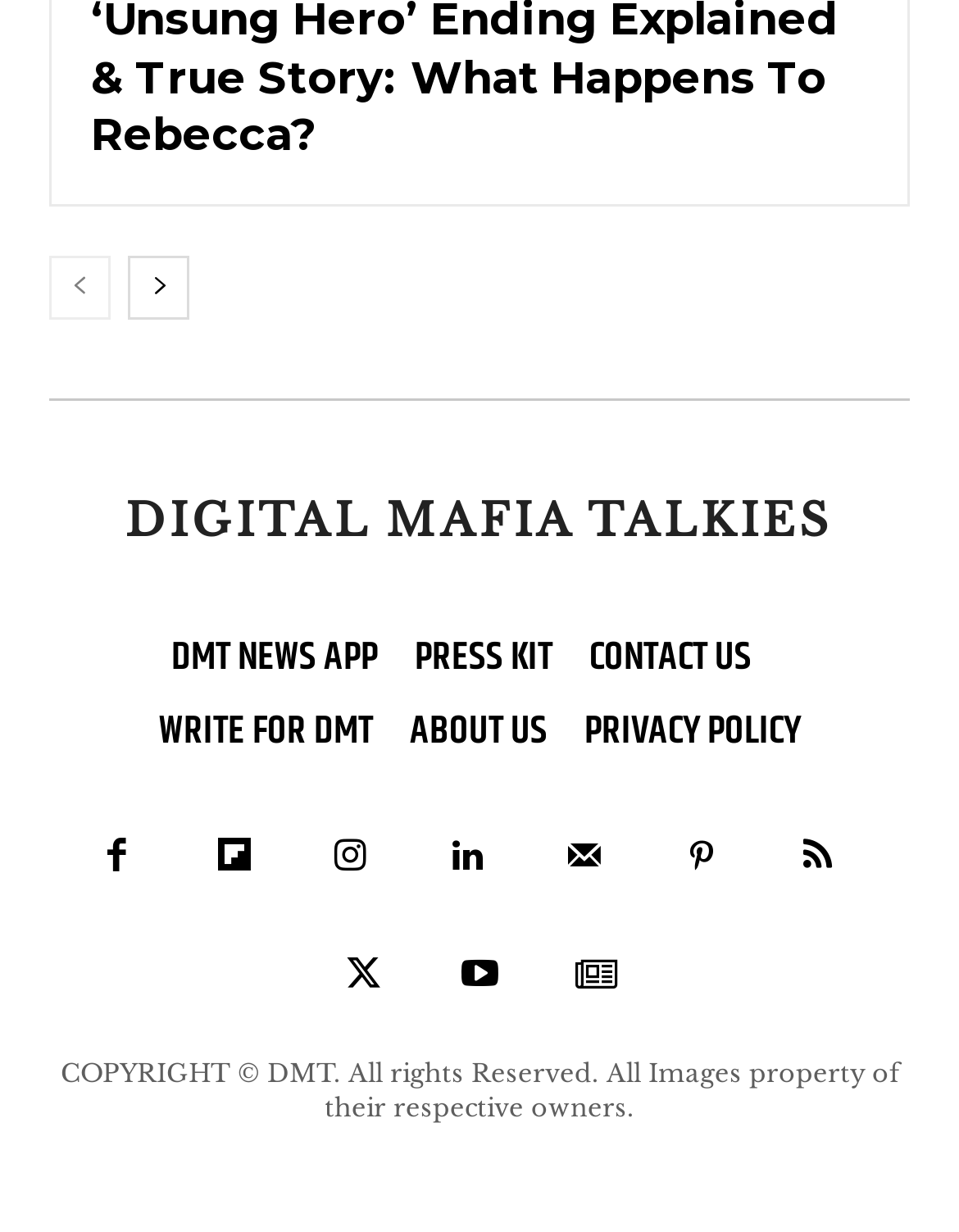Pinpoint the bounding box coordinates of the clickable element needed to complete the instruction: "Explore Resources". The coordinates should be provided as four float numbers between 0 and 1: [left, top, right, bottom].

None